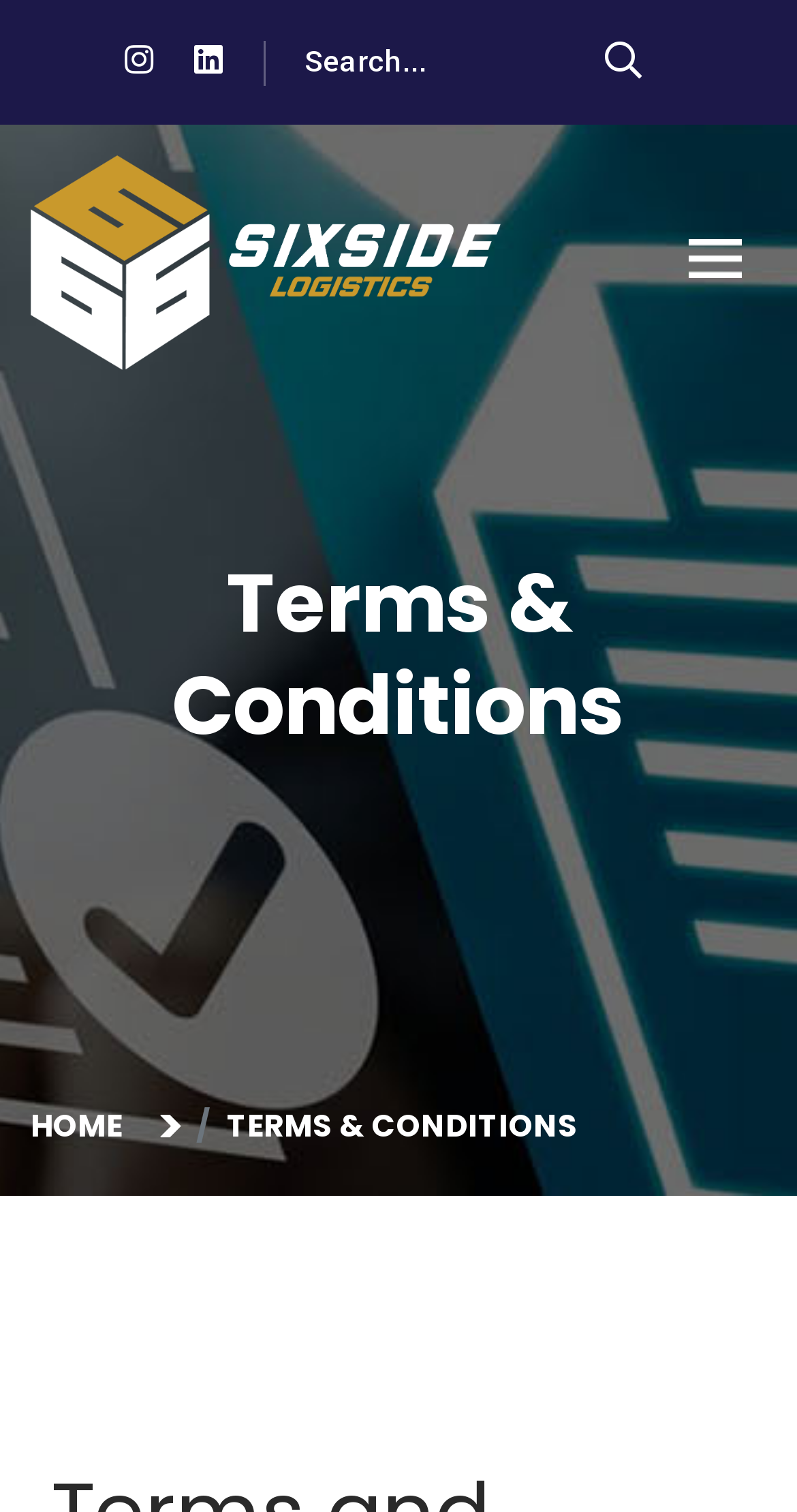Please reply to the following question with a single word or a short phrase:
How many links are present in the top navigation bar?

Three